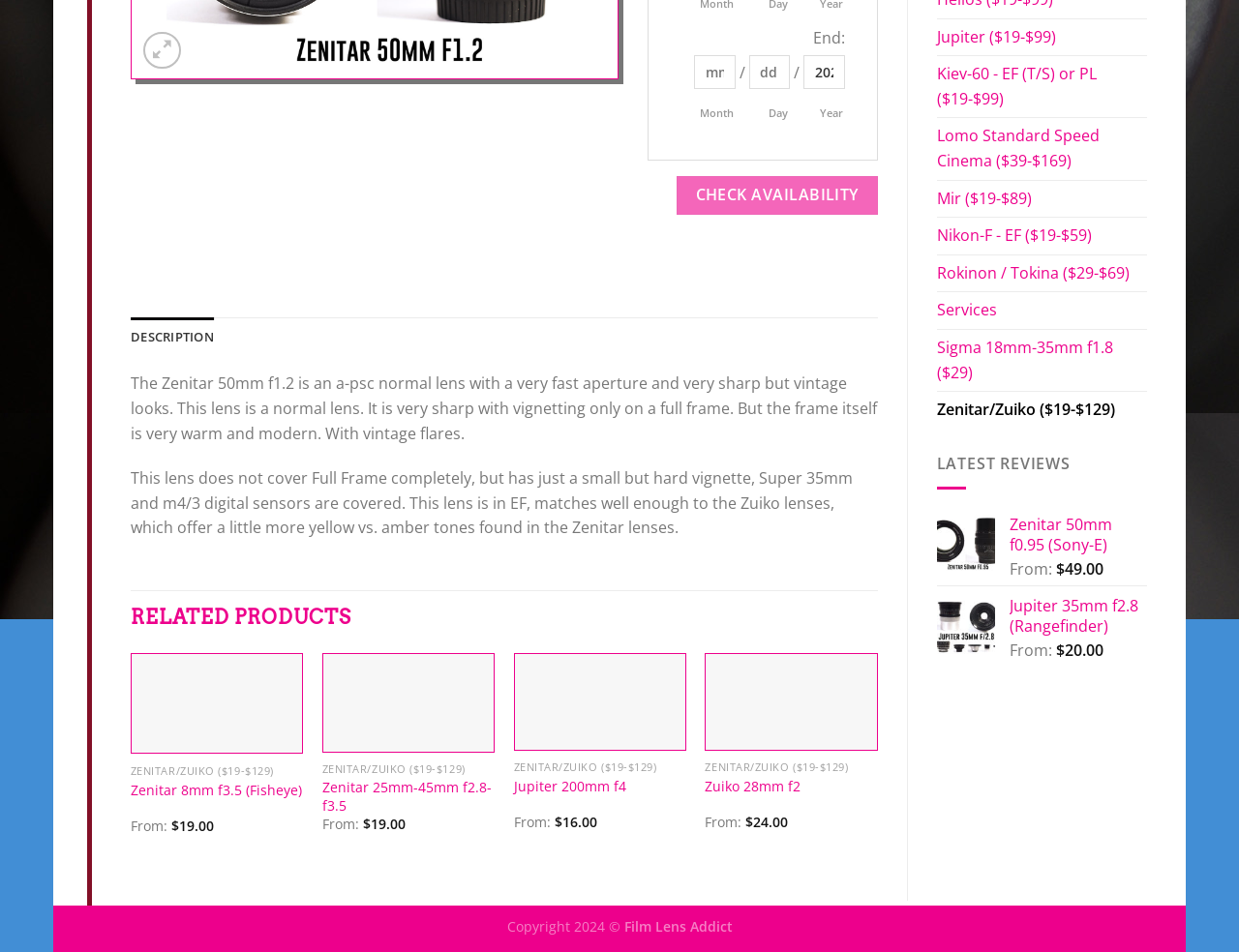Locate the bounding box of the UI element based on this description: "Services". Provide four float numbers between 0 and 1 as [left, top, right, bottom].

[0.756, 0.307, 0.926, 0.345]